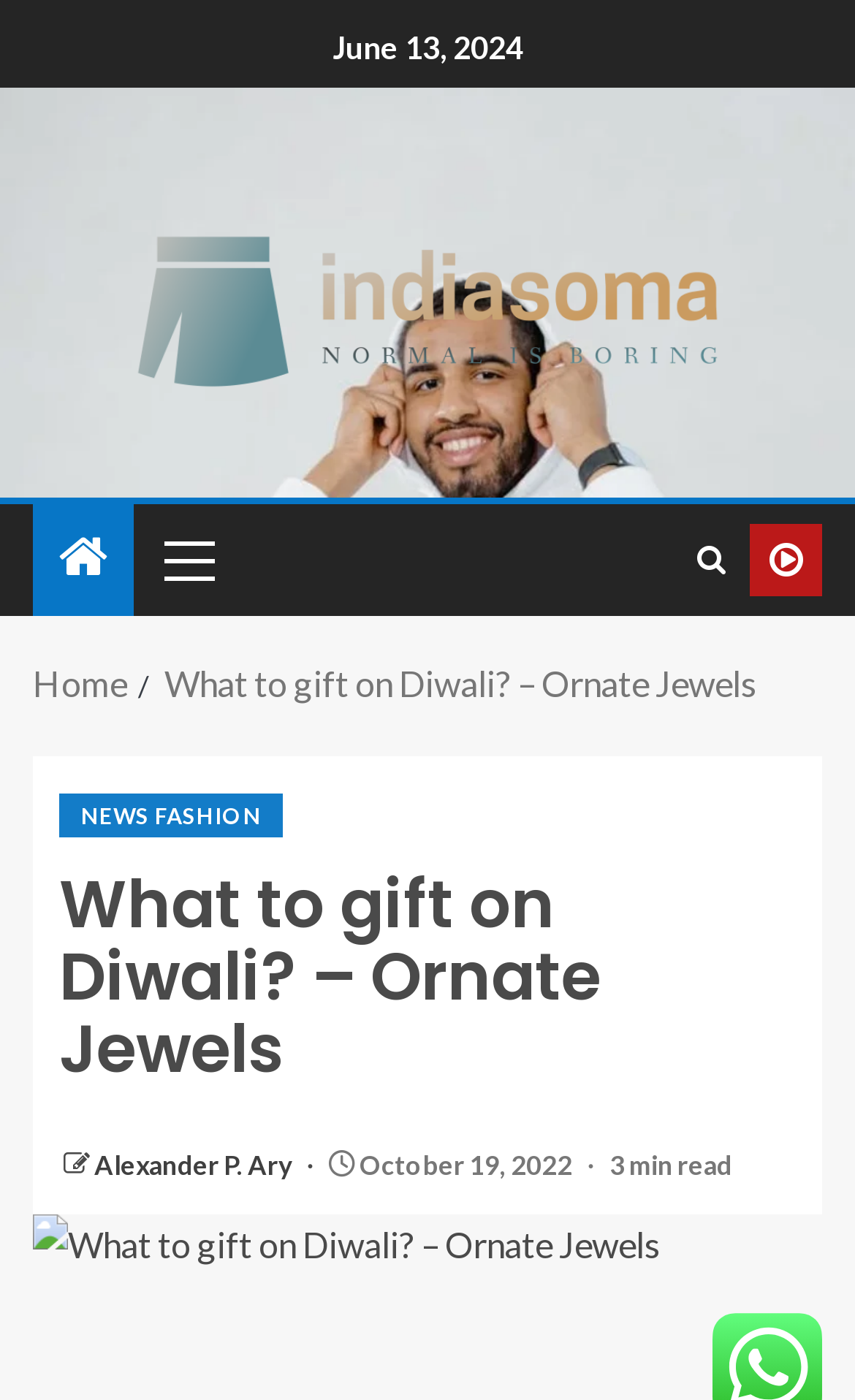Locate the bounding box coordinates of the element that should be clicked to fulfill the instruction: "go to Indiasoma homepage".

[0.038, 0.19, 0.962, 0.22]